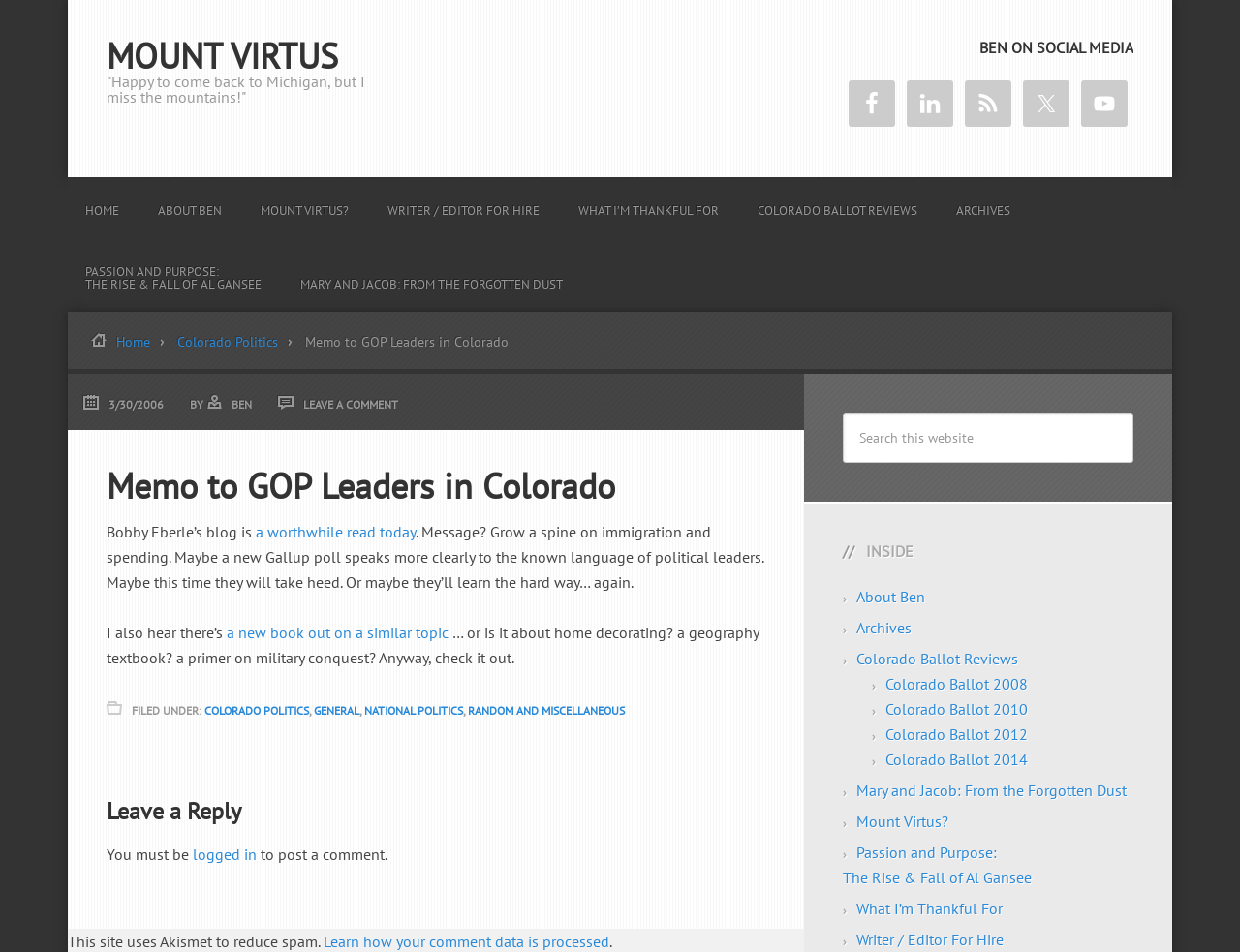Kindly determine the bounding box coordinates of the area that needs to be clicked to fulfill this instruction: "Search this website".

[0.68, 0.433, 0.914, 0.486]